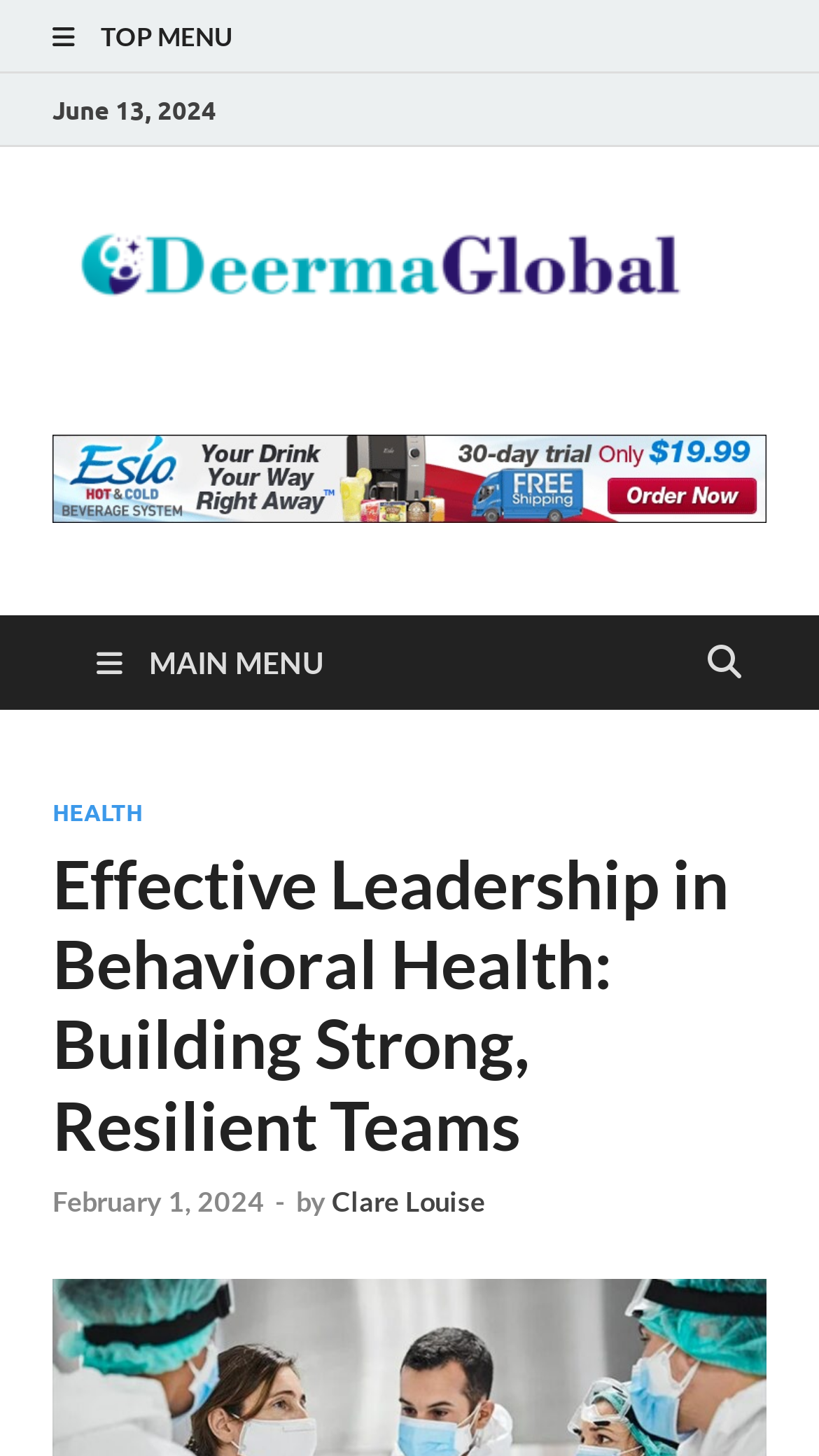Predict the bounding box of the UI element based on the description: "CC BY 4.0". The coordinates should be four float numbers between 0 and 1, formatted as [left, top, right, bottom].

None